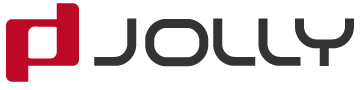Please reply with a single word or brief phrase to the question: 
What is the primary purpose of the logo design?

To convey professionalism and innovation